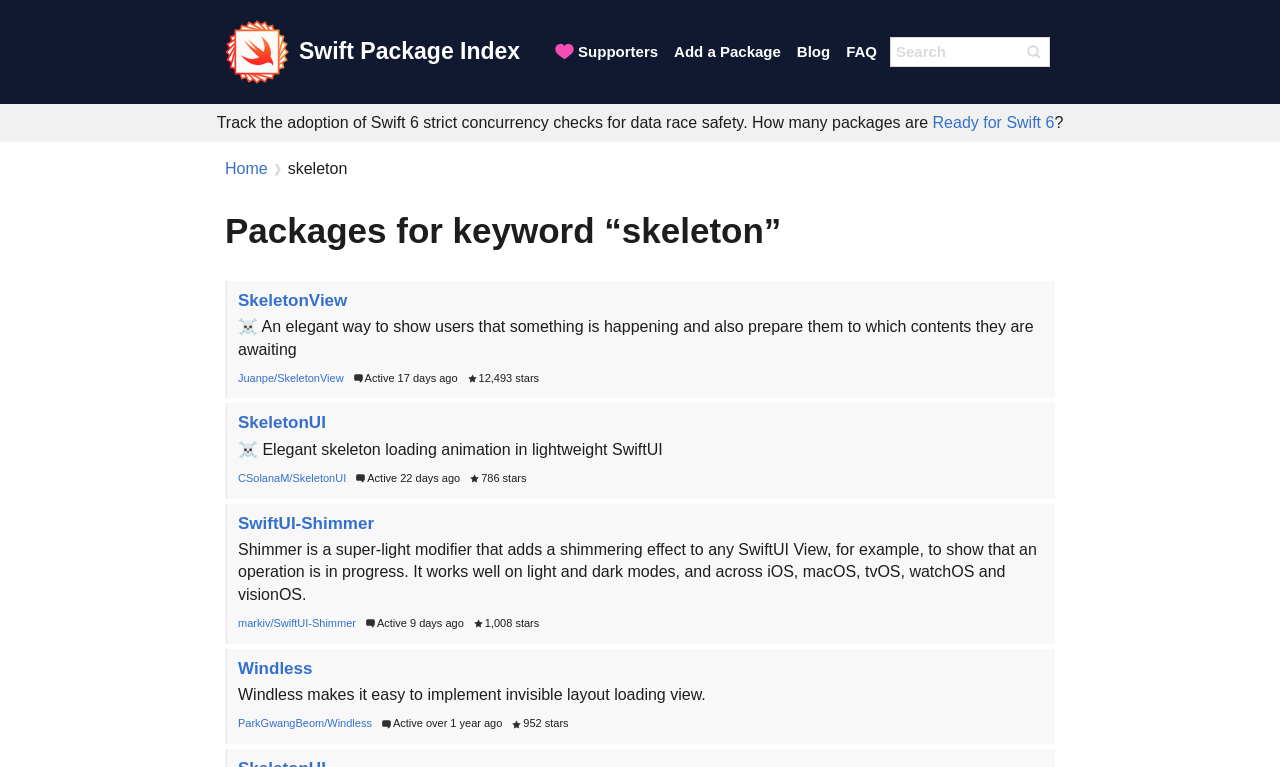Determine the bounding box coordinates of the clickable region to follow the instruction: "Explore the package SkeletonView".

[0.178, 0.366, 0.824, 0.519]